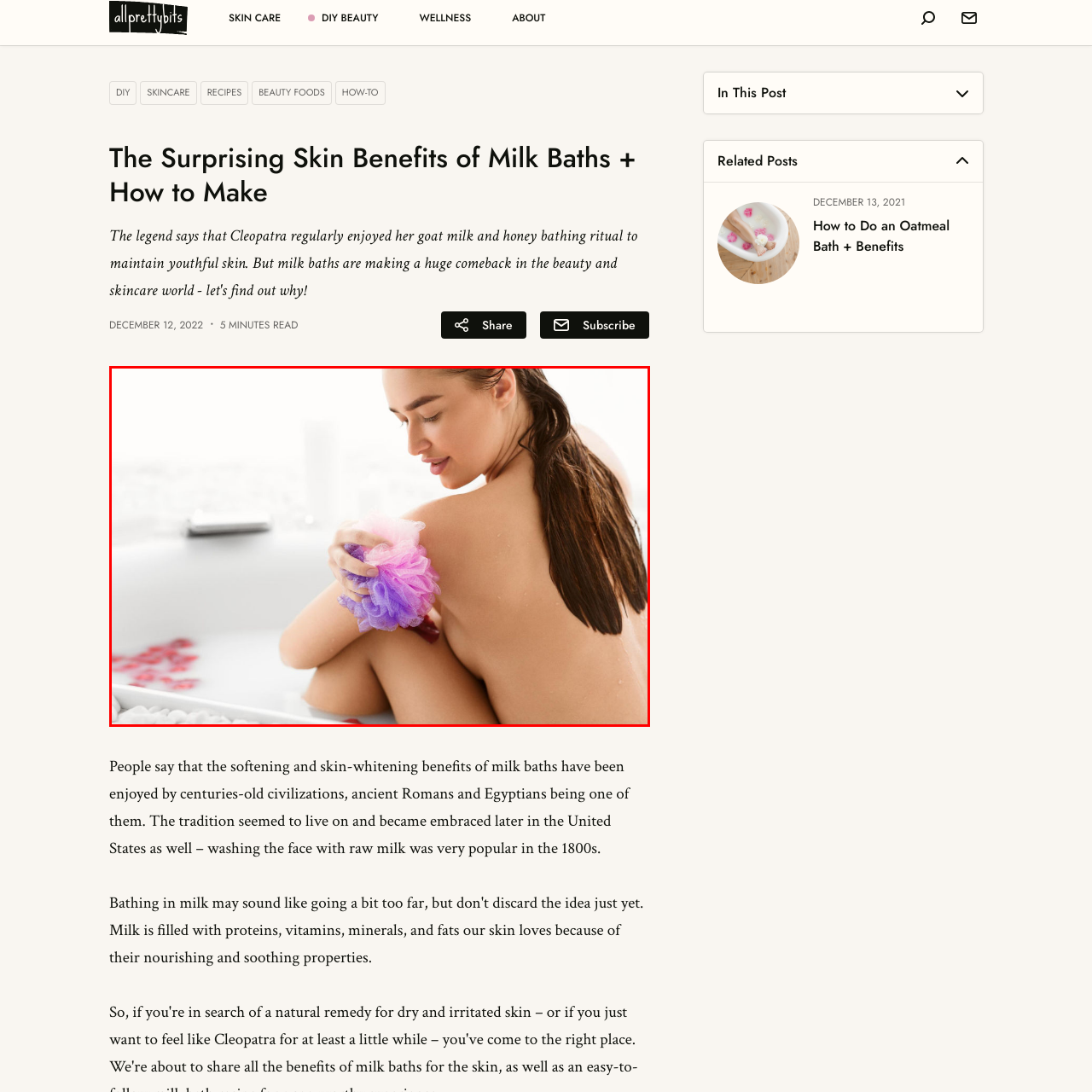What is the woman doing in the bathtub?
Inspect the highlighted part of the image and provide a single word or phrase as your answer.

enjoying a relaxing bath